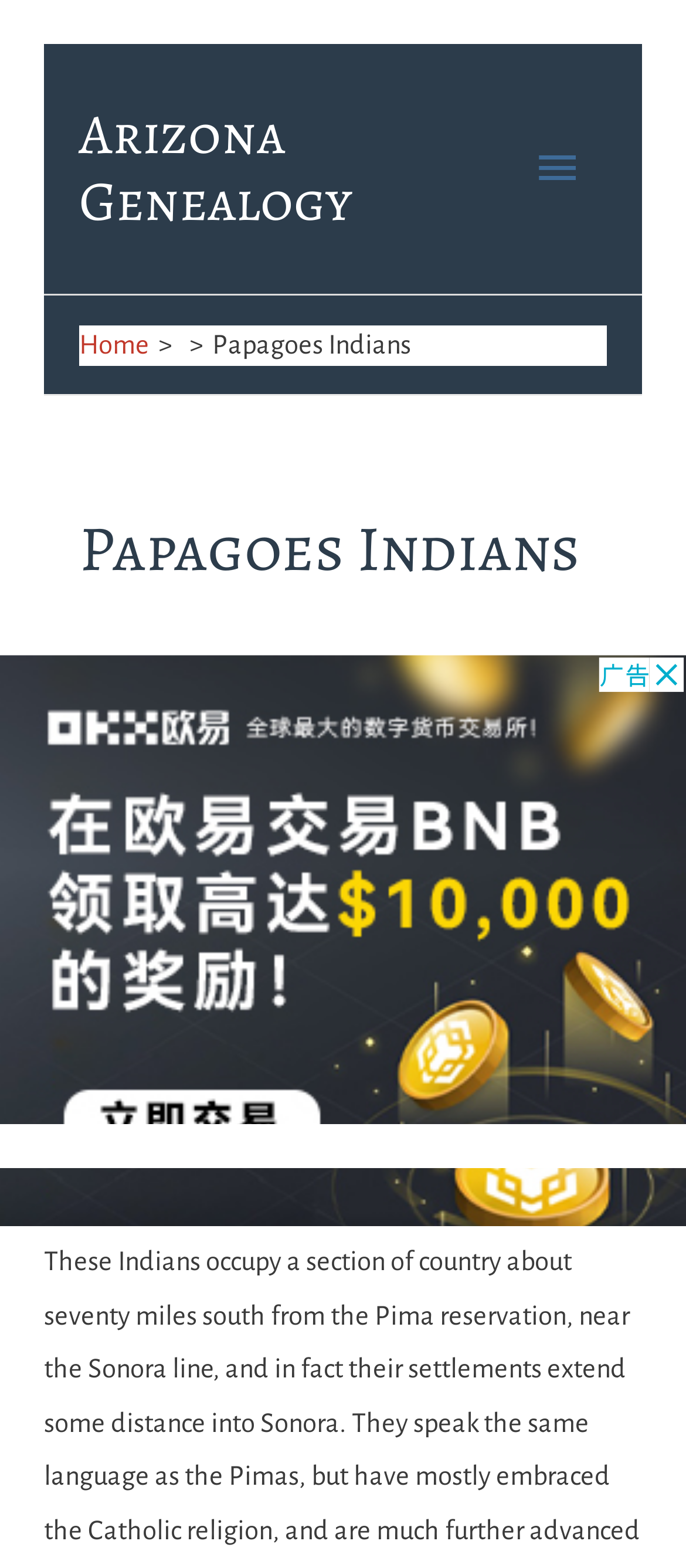What is the purpose of the 'Main Menu' button?
From the details in the image, answer the question comprehensively.

The 'Main Menu' button has an expanded property set to False, which suggests that it can be clicked to expand the menu, revealing more options.